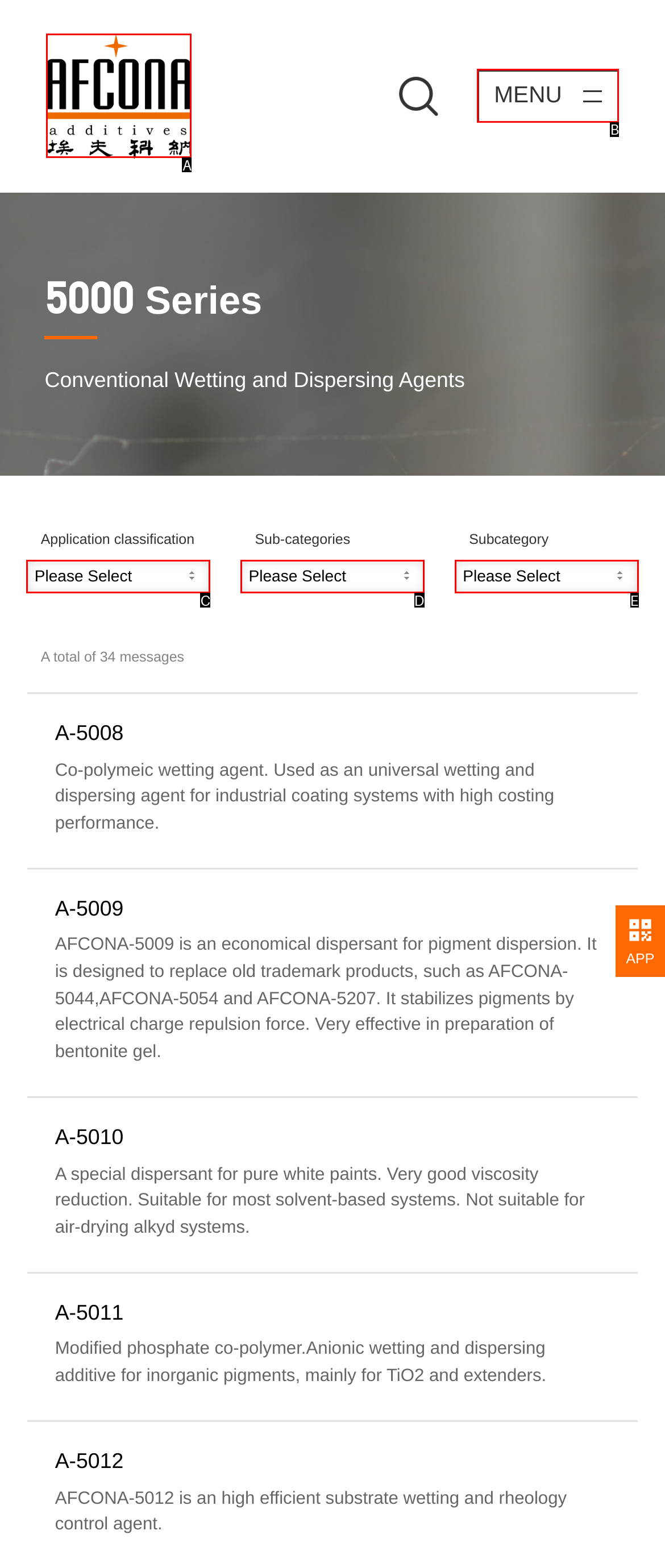Select the correct option based on the description: Ewers & Son Meat Market
Answer directly with the option’s letter.

None